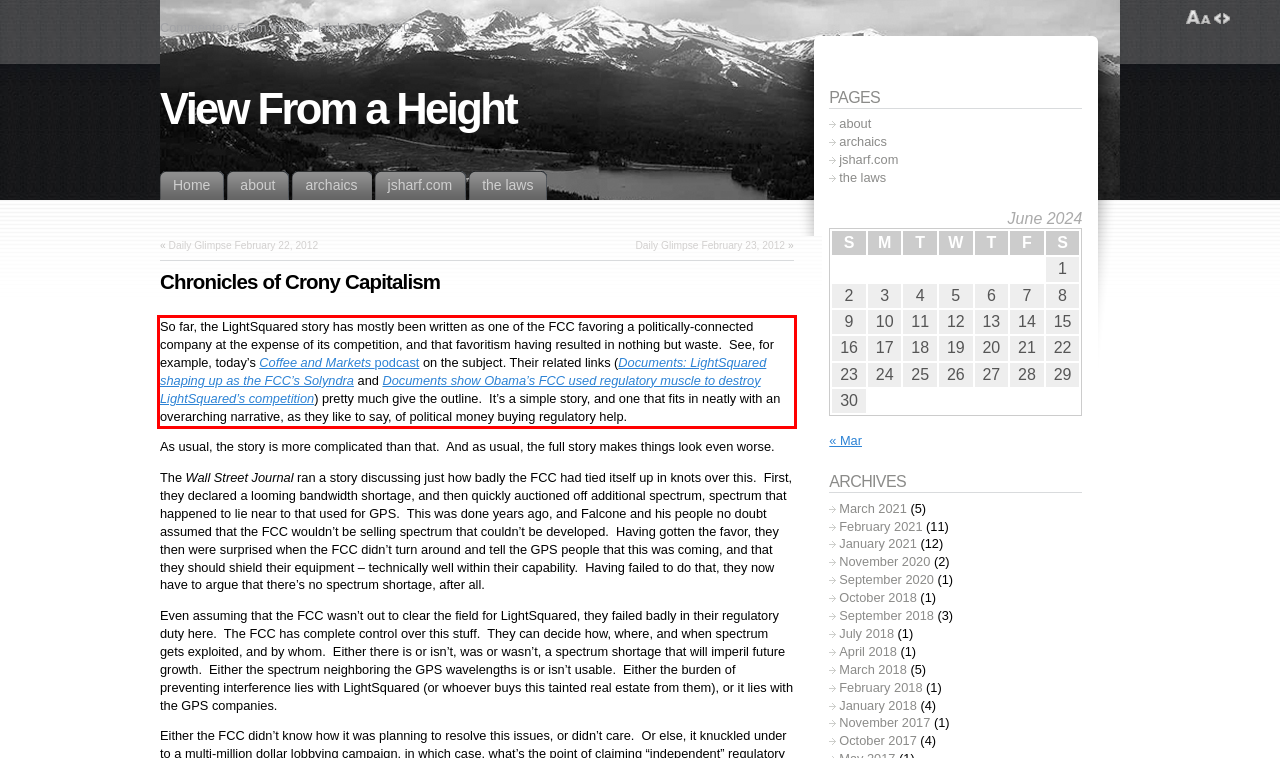Using the provided screenshot, read and generate the text content within the red-bordered area.

So far, the LightSquared story has mostly been written as one of the FCC favoring a politically-connected company at the expense of its competition, and that favoritism having resulted in nothing but waste. See, for example, today’s Coffee and Markets podcast on the subject. Their related links (Documents: LightSquared shaping up as the FCC’s Solyndra and Documents show Obama’s FCC used regulatory muscle to destroy LightSquared’s competition) pretty much give the outline. It’s a simple story, and one that fits in neatly with an overarching narrative, as they like to say, of political money buying regulatory help.